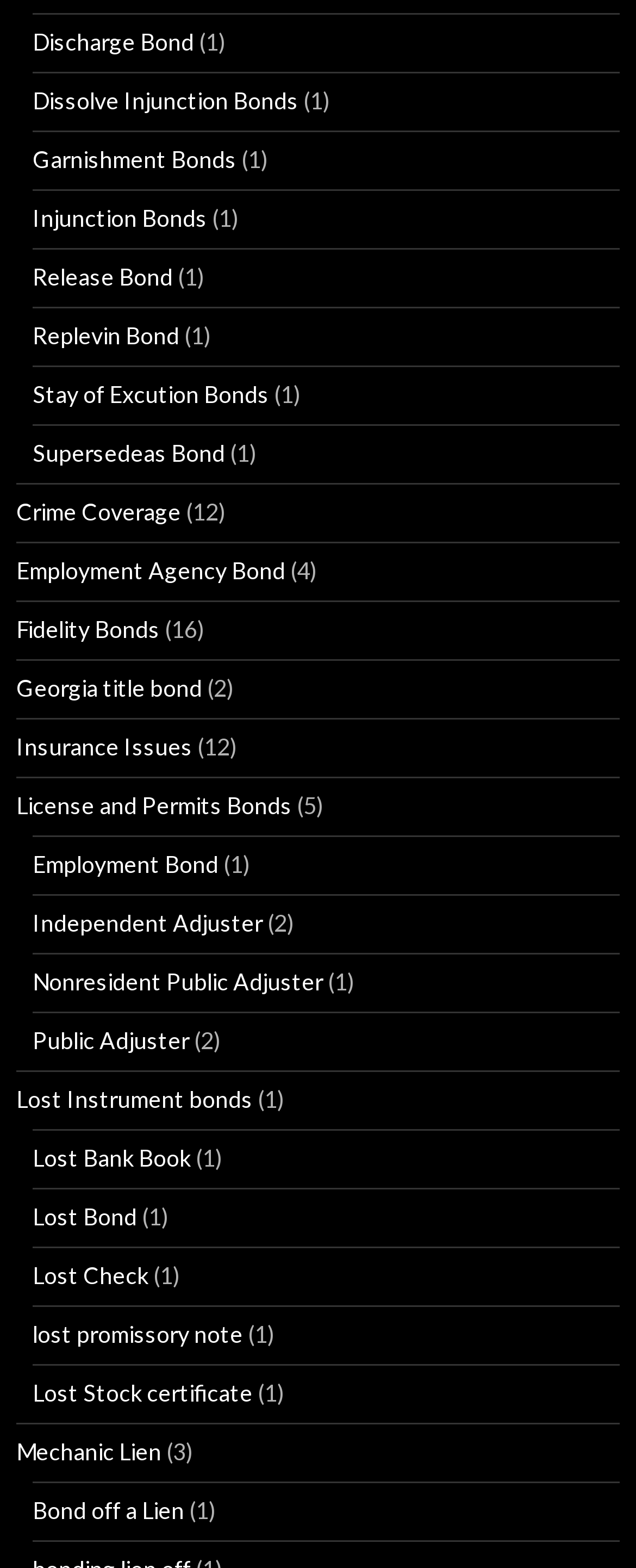Reply to the question below using a single word or brief phrase:
What is the first bond type listed?

Discharge Bond